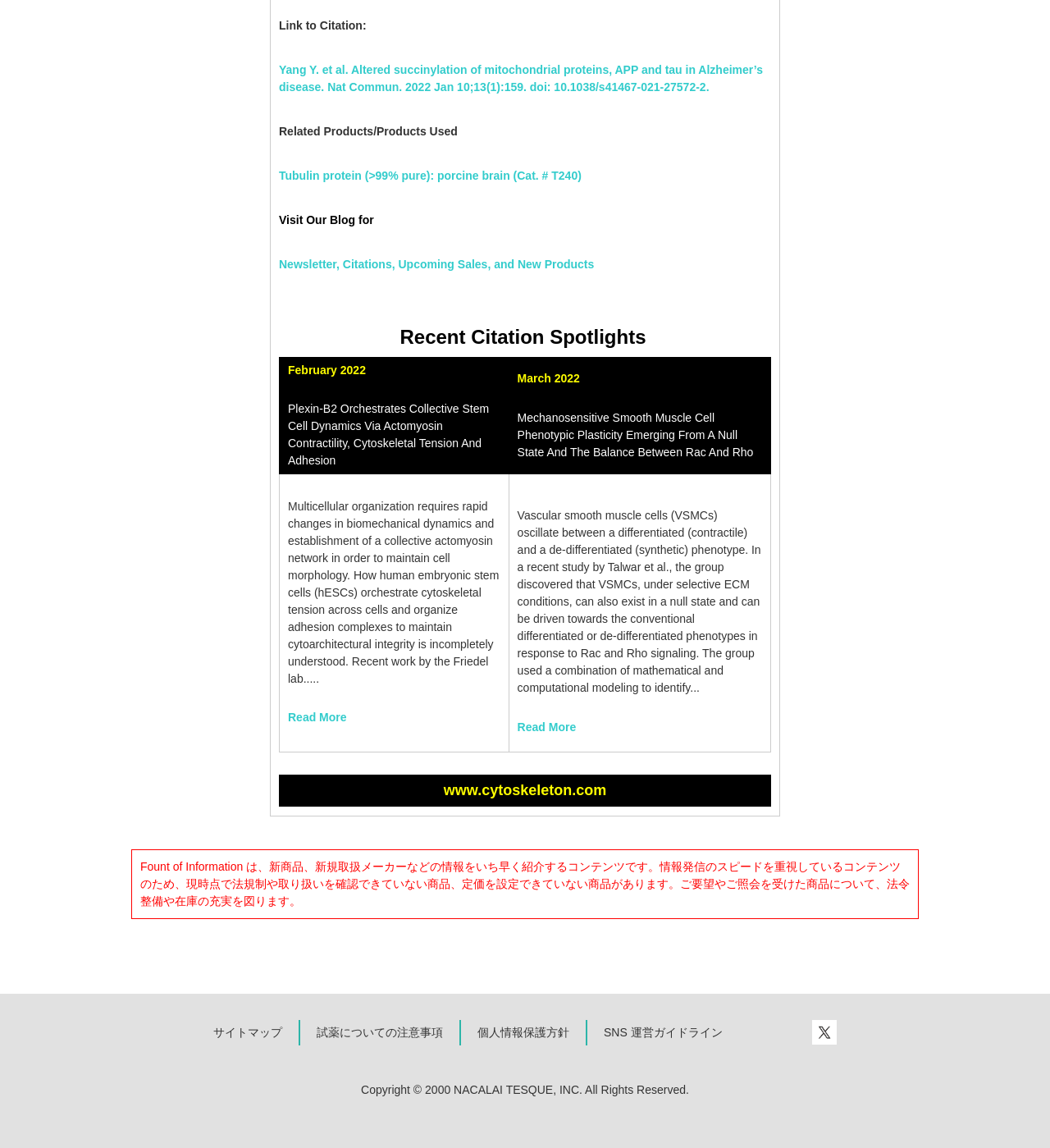What is the title of the first citation?
From the screenshot, provide a brief answer in one word or phrase.

Yang Y. et al.